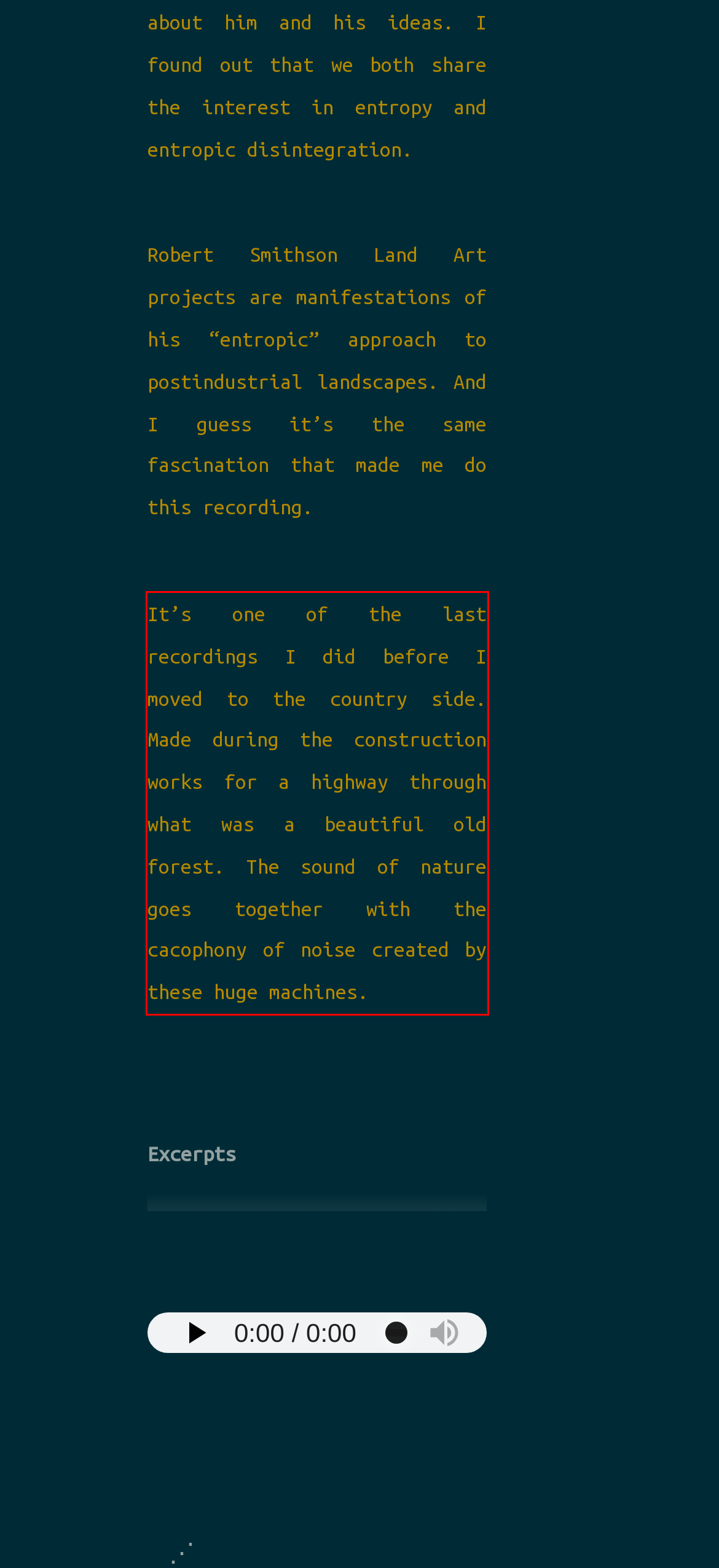Please use OCR to extract the text content from the red bounding box in the provided webpage screenshot.

It’s one of the last recordings I did before I moved to the country side. Made during the construction works for a highway through what was a beautiful old forest. The sound of nature goes together with the cacophony of noise created by these huge machines.